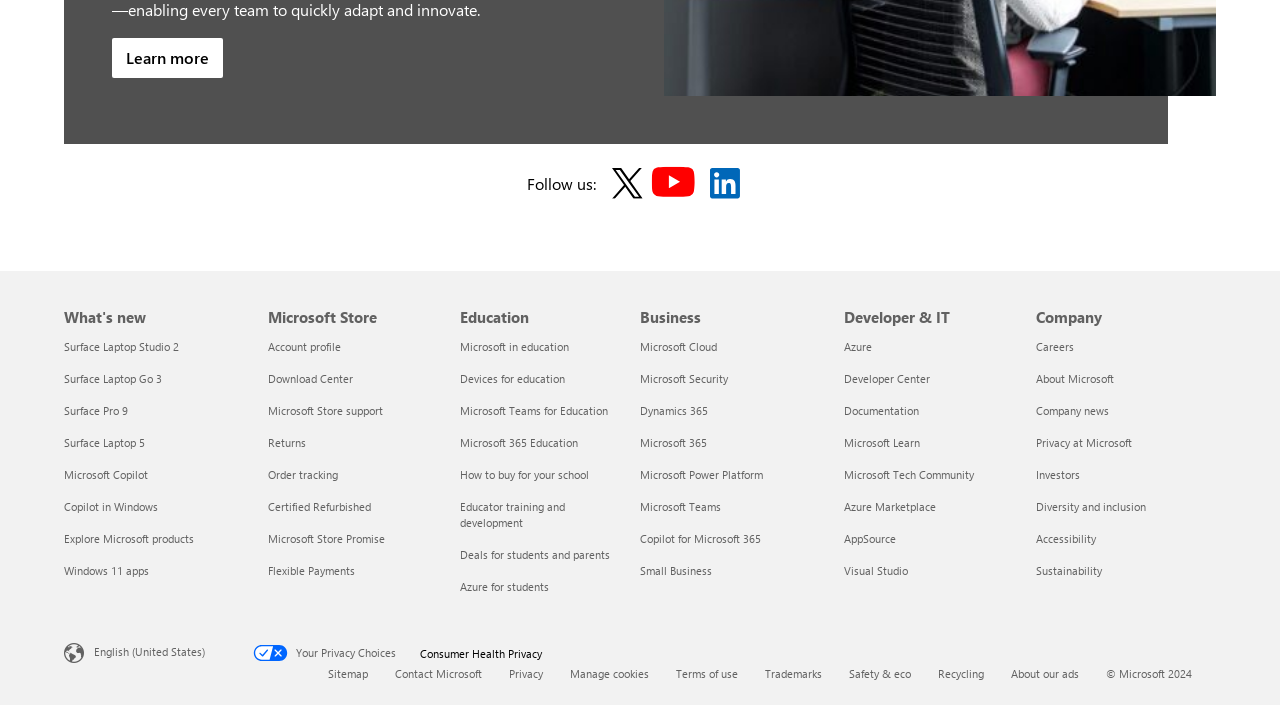Please respond to the question with a concise word or phrase:
What is the last item in the 'What's new' section?

Explore Microsoft products What's new